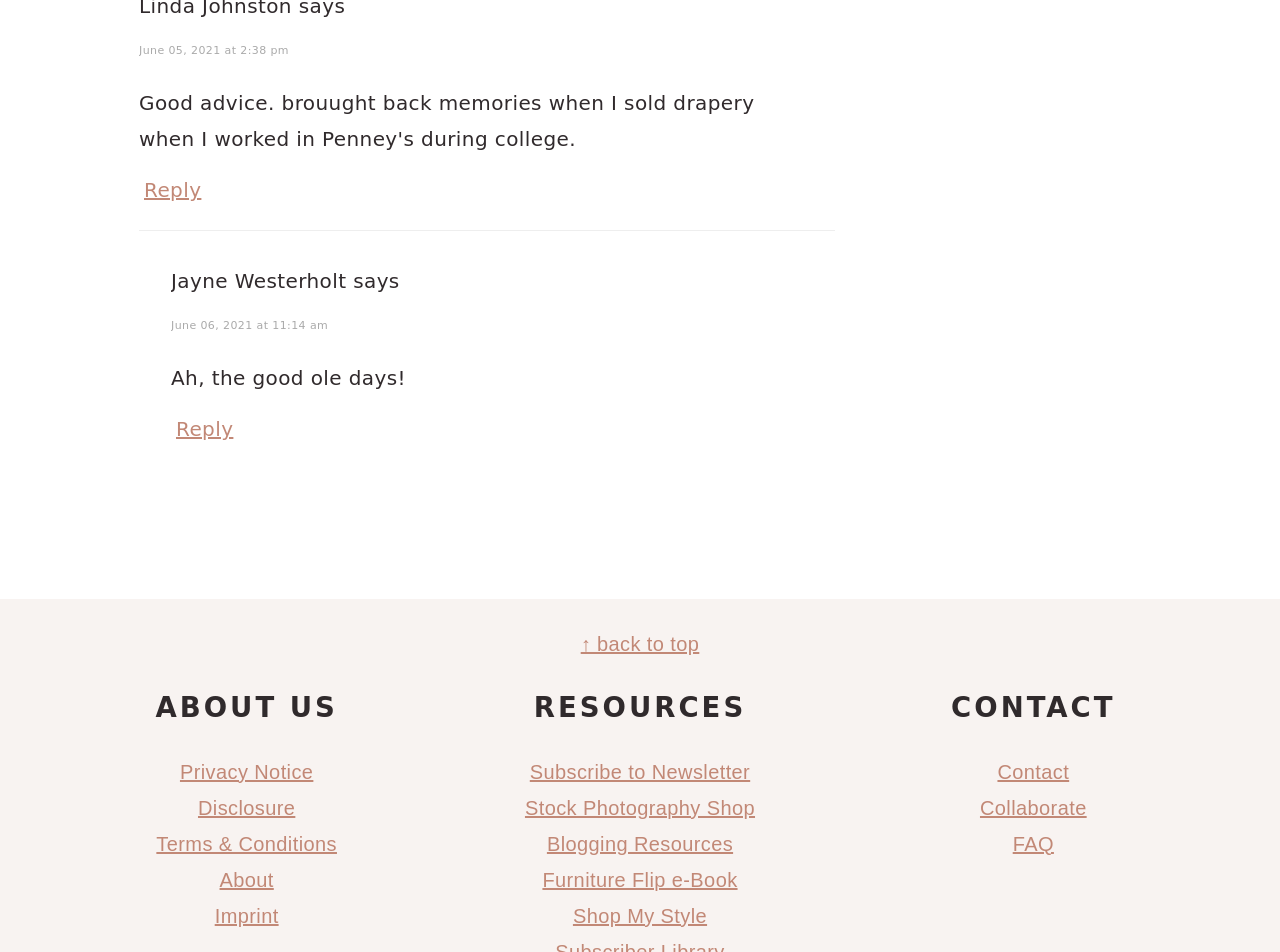Kindly provide the bounding box coordinates of the section you need to click on to fulfill the given instruction: "Subscribe to Newsletter".

[0.414, 0.799, 0.586, 0.822]